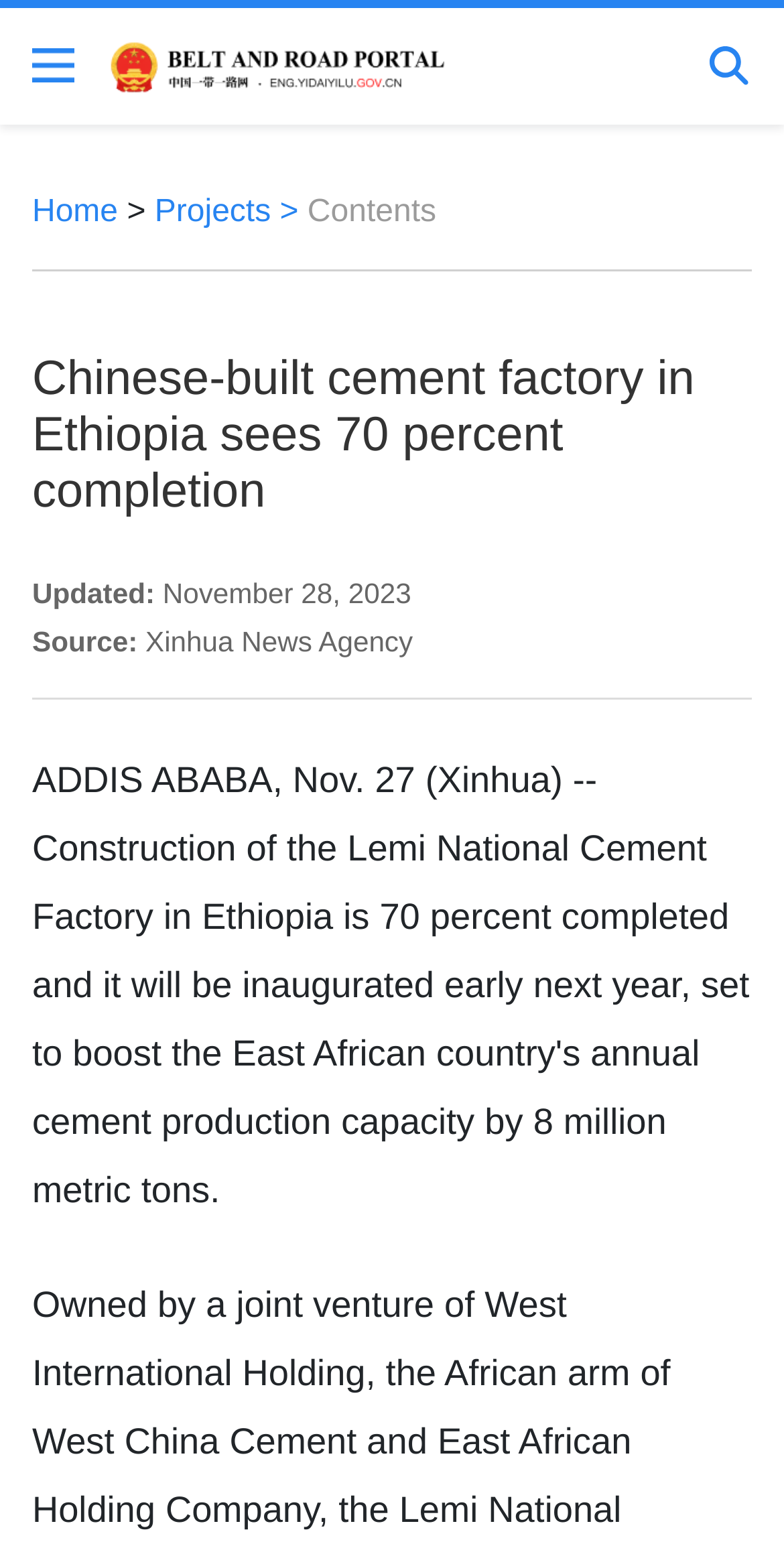Use a single word or phrase to answer the question:
What is the current completion percentage of the cement factory?

70 percent